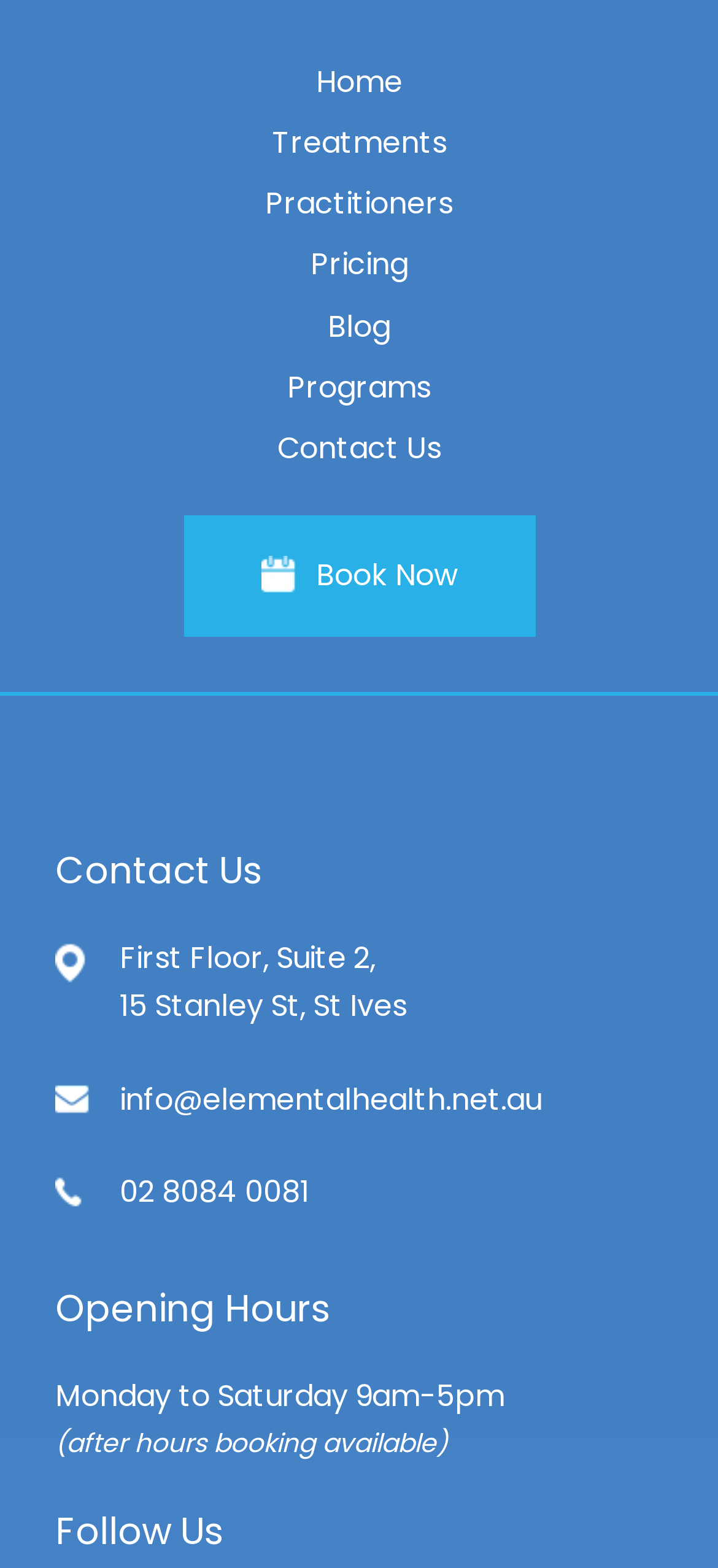Provide a single word or phrase to answer the given question: 
What is the first link on the top navigation bar?

Home